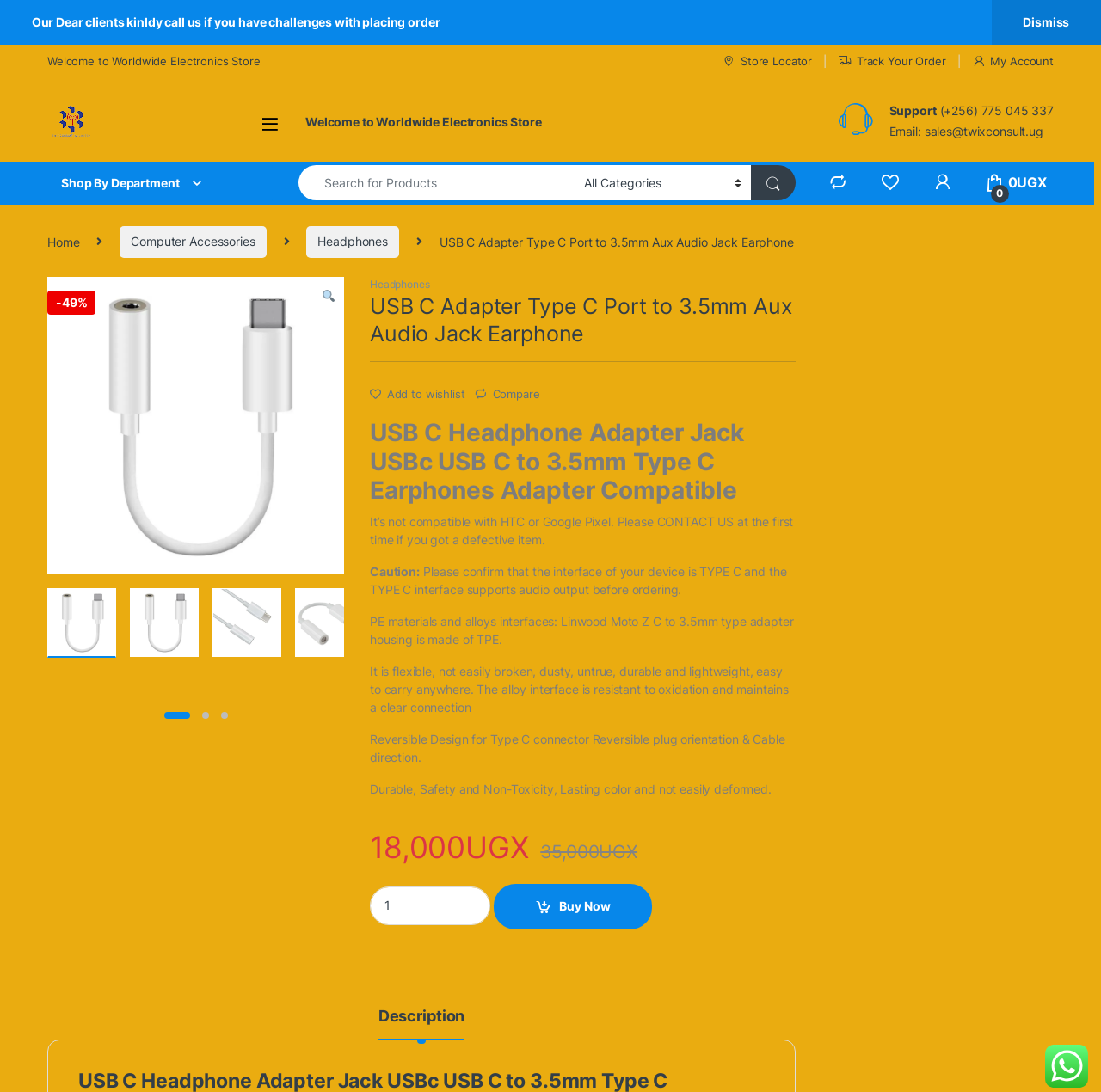Please give the bounding box coordinates of the area that should be clicked to fulfill the following instruction: "Buy Now". The coordinates should be in the format of four float numbers from 0 to 1, i.e., [left, top, right, bottom].

[0.448, 0.809, 0.593, 0.851]